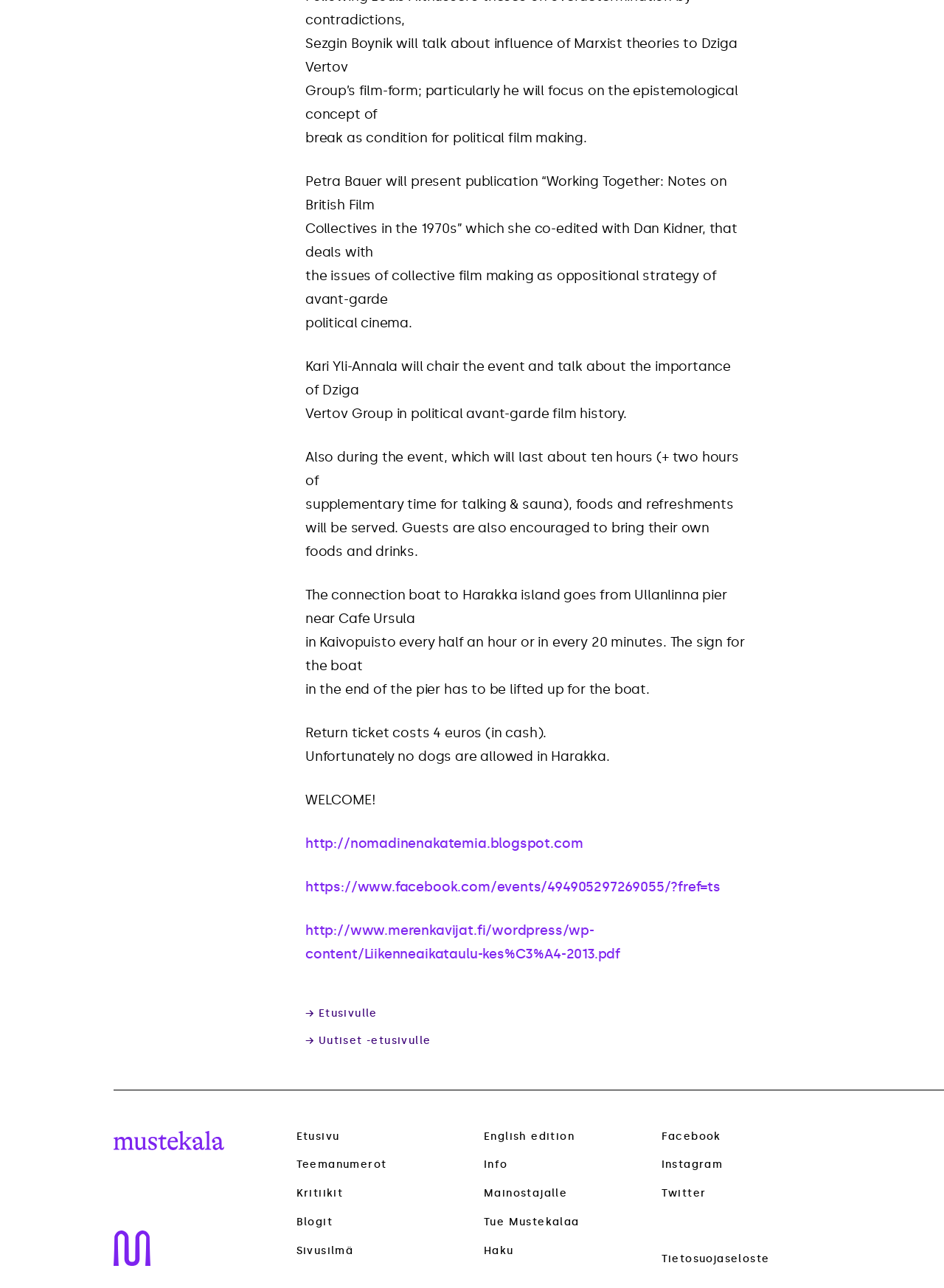Determine the bounding box coordinates of the clickable region to follow the instruction: "Visit the blogspot page".

[0.323, 0.649, 0.617, 0.661]